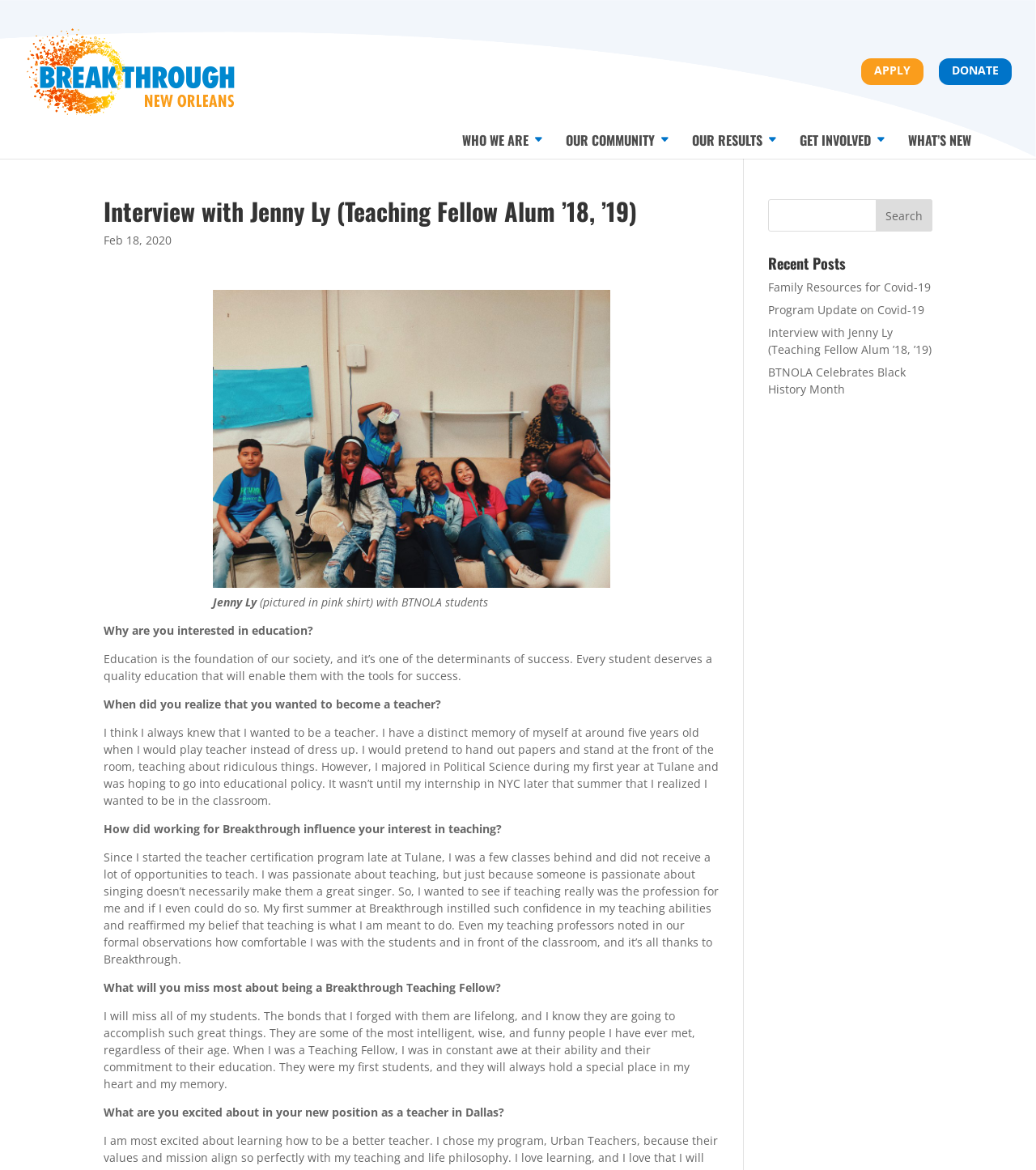What is the name of the person being interviewed?
Look at the image and respond with a one-word or short phrase answer.

Jenny Ly